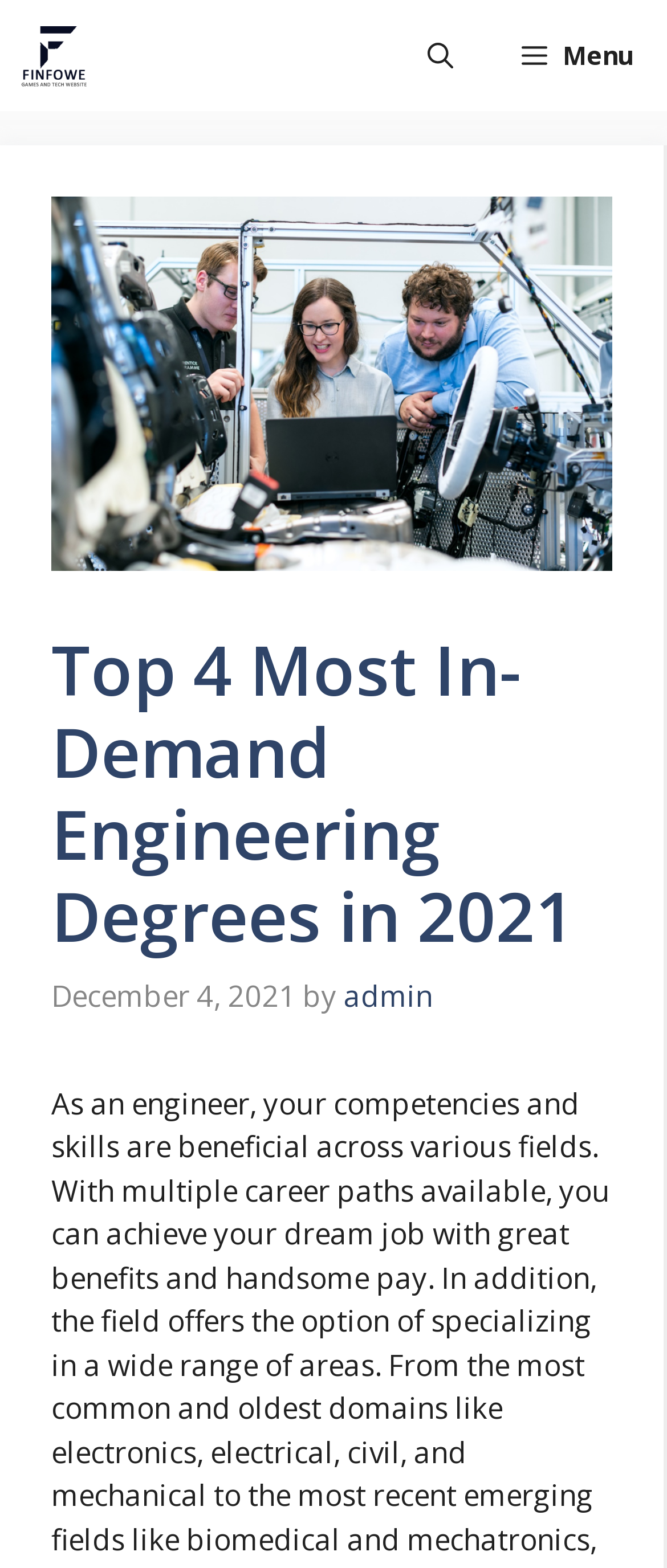Bounding box coordinates are specified in the format (top-left x, top-left y, bottom-right x, bottom-right y). All values are floating point numbers bounded between 0 and 1. Please provide the bounding box coordinate of the region this sentence describes: Menu

[0.731, 0.0, 1.0, 0.071]